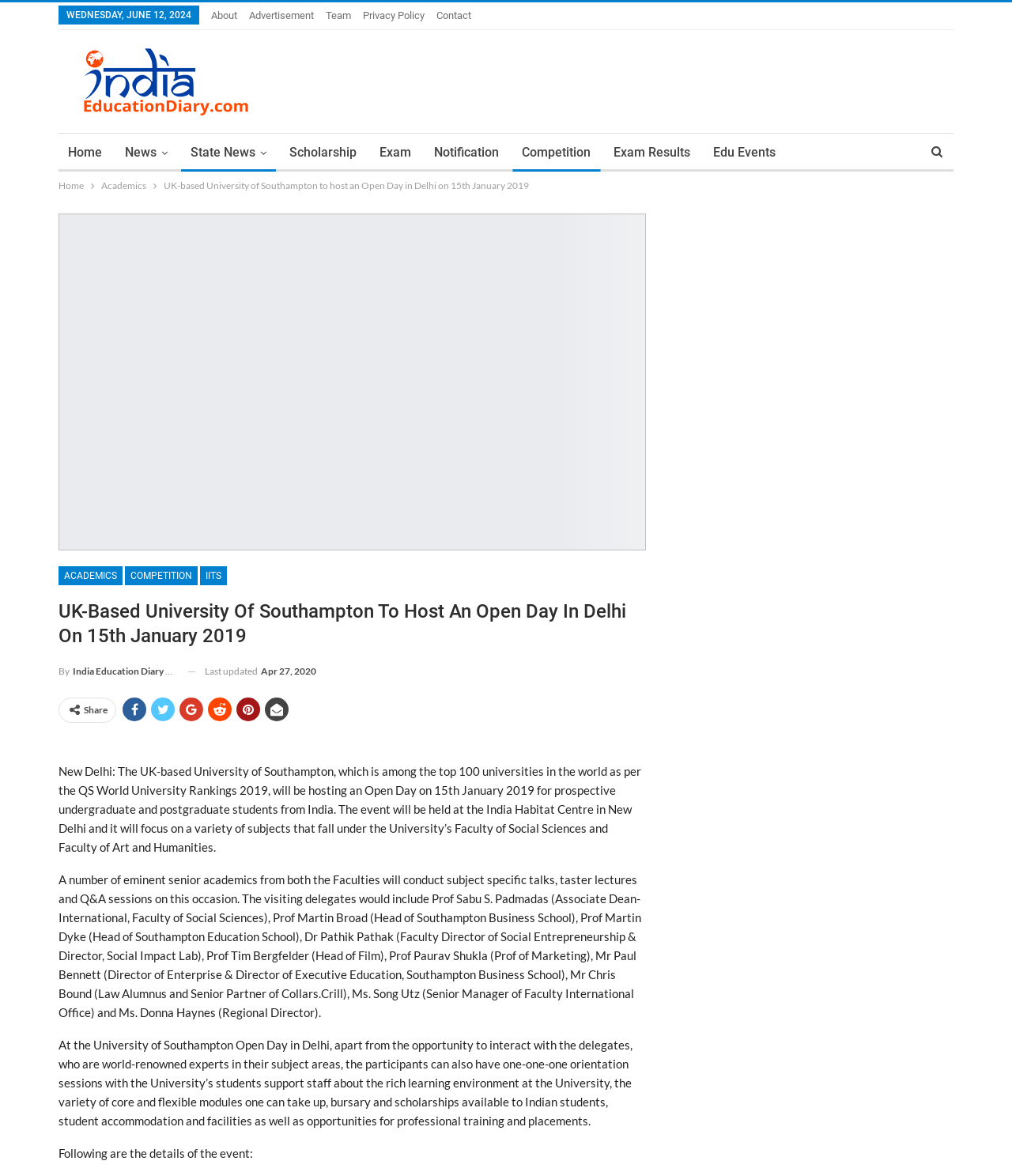Where will the Open Day event be held?
Kindly offer a comprehensive and detailed response to the question.

The location of the Open Day event can be found in the main content of the webpage, which states 'The event will be held at the India Habitat Centre in New Delhi and it will focus on a variety of subjects that fall under the University’s Faculty of Social Sciences and Faculty of Art and Humanities.'